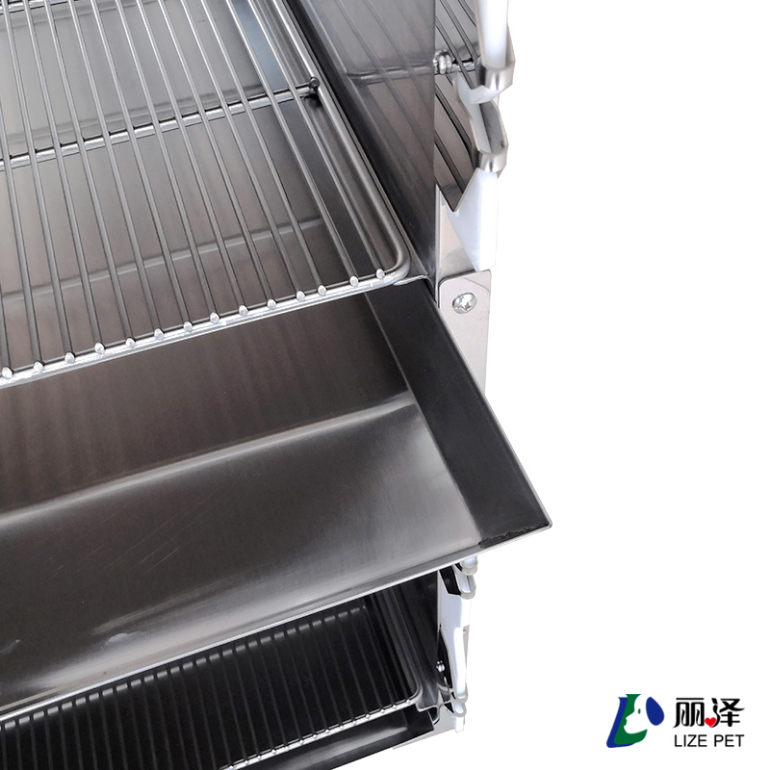Generate an elaborate caption for the image.

This image showcases a detailed view of a stainless steel pet cage designed with both functionality and durability in mind. The cage features a polished surface crafted from 304 stainless steel, ensuring anti-corrosion, acid-proof, and rust-proof properties, making it suitable for various environments. Visible in the image are the cage's shelves and the dirt collecting tray, which has a thickness of 0.8mm, contributing to easy maintenance. The cage door is constructed from steel wires of different diameters—8mm and 6mm—which provide strength while maintaining safety. Additionally, the stepping grid comprises steel wires with diameters of 10mm and 4mm, enhancing the overall structural integrity. The design incorporates high-strength medical universal brake wheels for mobility, making it practical for pet owners. The image illustrates the versatility and robust construction of this two-layer, six-door dog cage, ideal for both comfort and usability.